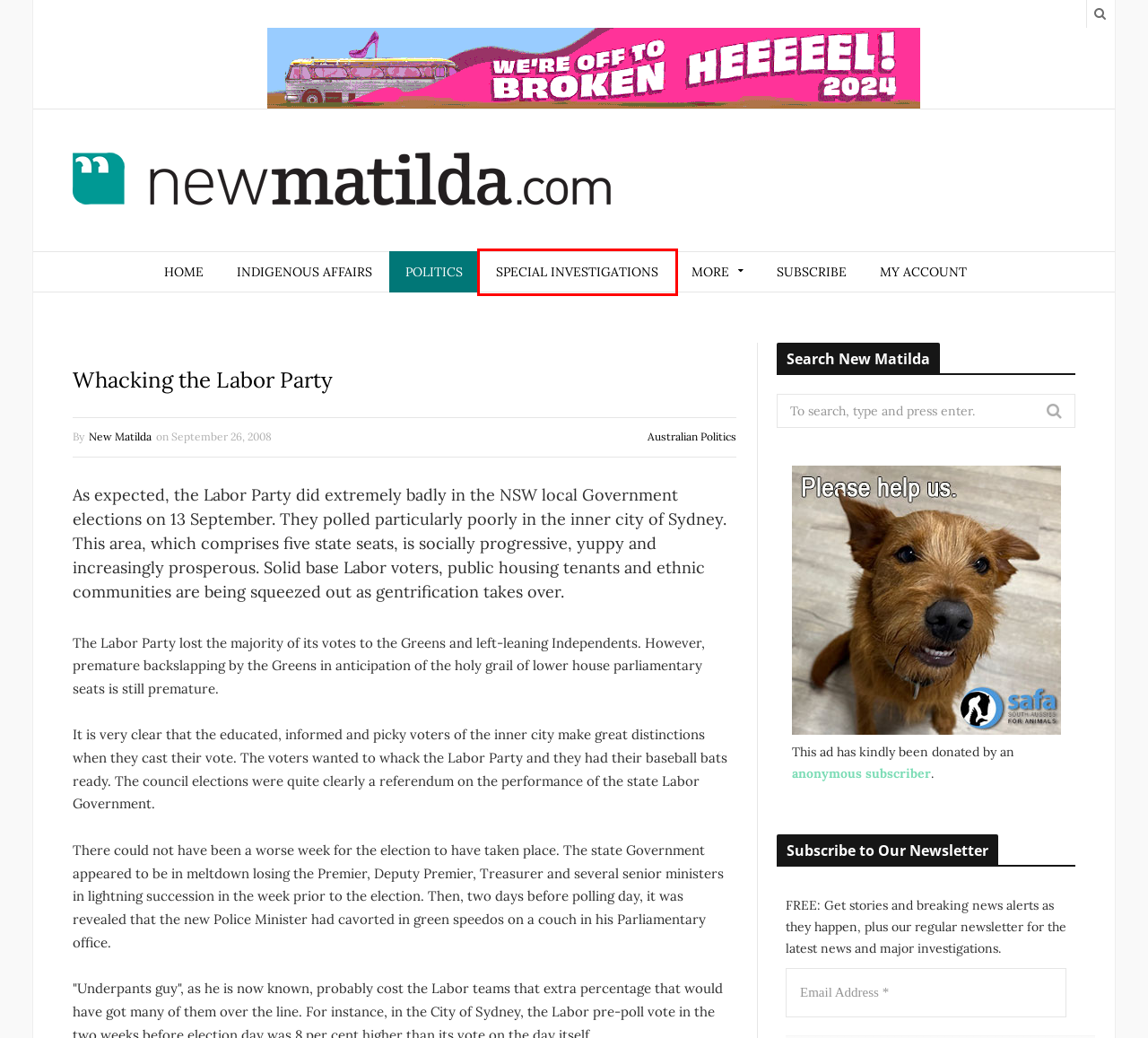You have received a screenshot of a webpage with a red bounding box indicating a UI element. Please determine the most fitting webpage description that matches the new webpage after clicking on the indicated element. The choices are:
A. Indigenous affairs Archives - New Matilda
B. Pages Archive - New Matilda
C. New Matilda
D. Australian Politics Archives - New Matilda
E. My Account - New Matilda
F. Special Investigations Archives - New Matilda
G. New Matilda, Author at New Matilda
H. South Aussies for Animals

F